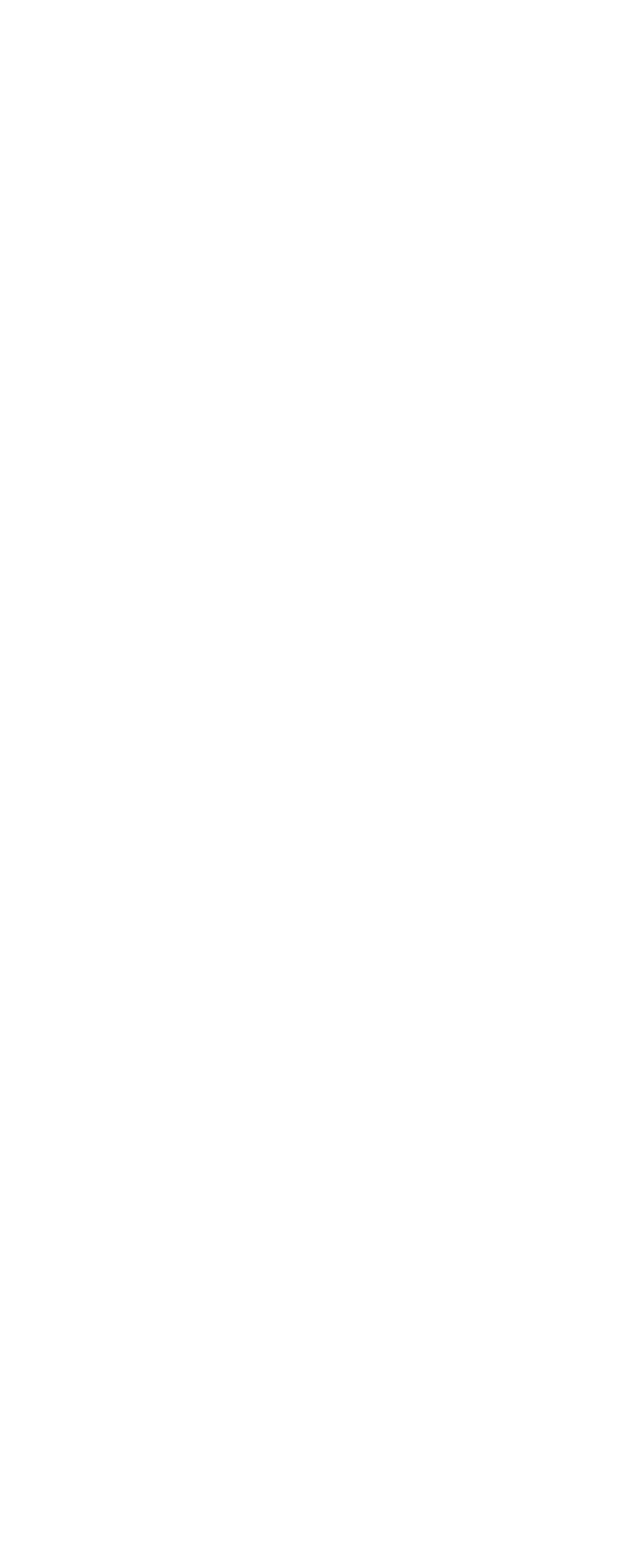Please provide the bounding box coordinate of the region that matches the element description: logged in. Coordinates should be in the format (top-left x, top-left y, bottom-right x, bottom-right y) and all values should be between 0 and 1.

[0.277, 0.001, 0.456, 0.022]